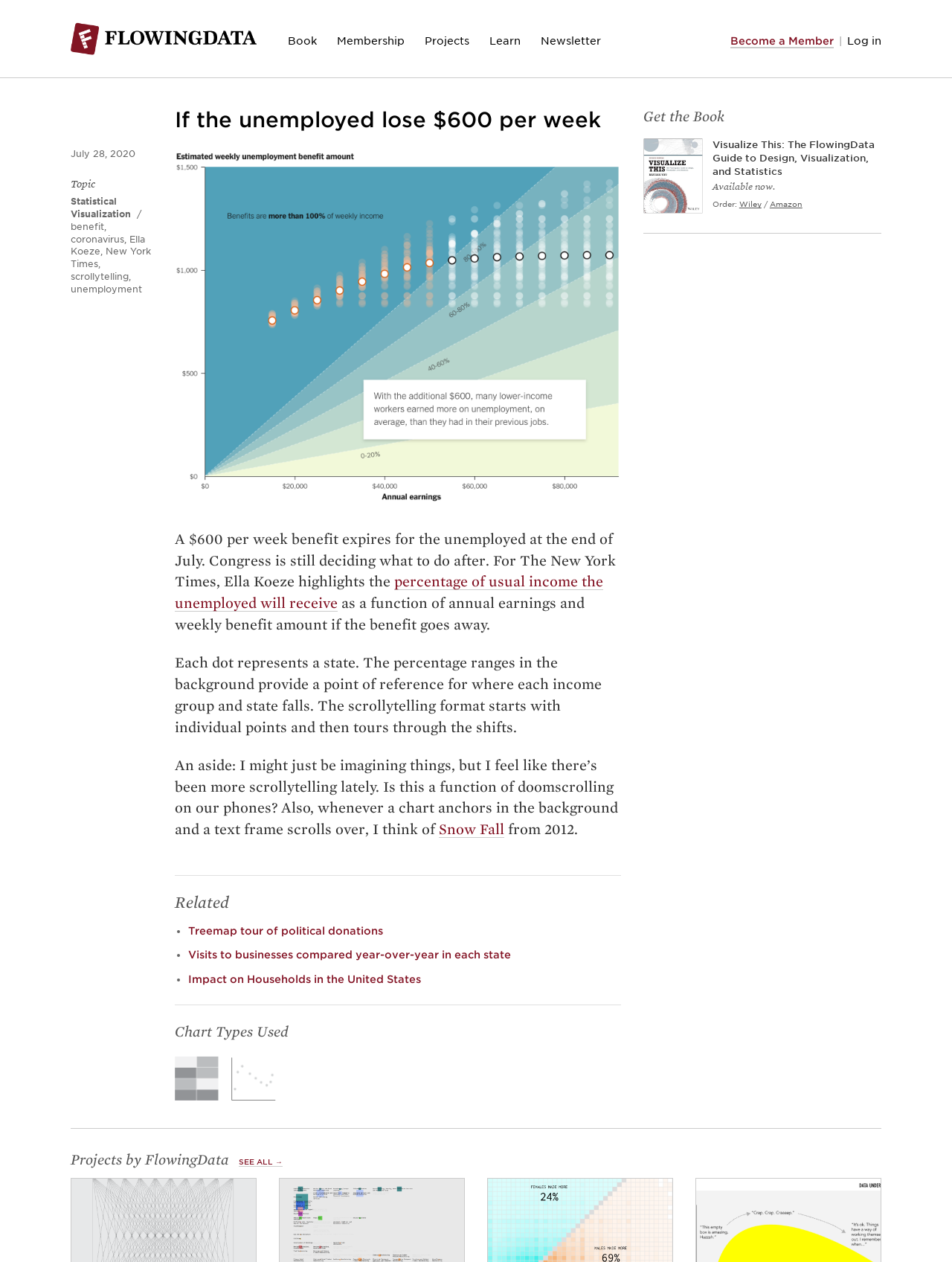Find and generate the main title of the webpage.

If the unemployed lose $600 per week